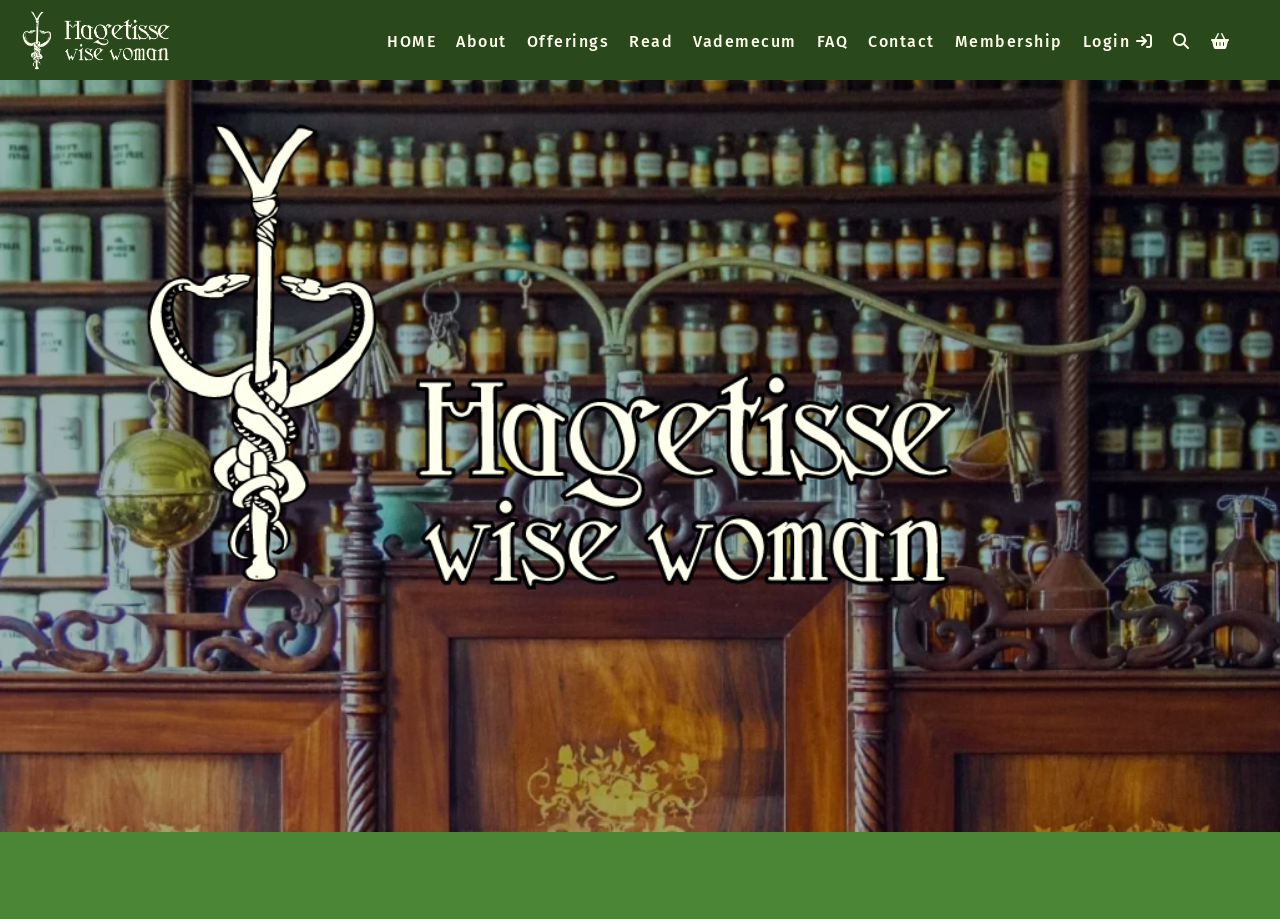Give an in-depth explanation of the webpage layout and content.

The webpage is titled "Why can't I see everything in the plant vademecum? - Hagetisse Wise Woman". At the top of the page, there is a large pharmacy header image that spans the entire width of the page. Below this image, there is a logo of "Hagetisse Wise Woman" positioned near the top left corner.

The main navigation menu is located at the top center of the page, consisting of 9 links: "HOME", "About", "Offerings", "Read", "Vademecum", "FAQ", "Contact", "Membership", and "Login". These links are arranged horizontally, with "HOME" on the left and "Login" on the right.

Additionally, there are two more links on the top right corner: a search icon represented by "\uf002 Zoeken" and another icon represented by "\uf291".

The meta description mentions that a large part of the vademecum and some blogs and pages are behind a member login, and that becoming a basic member is free.